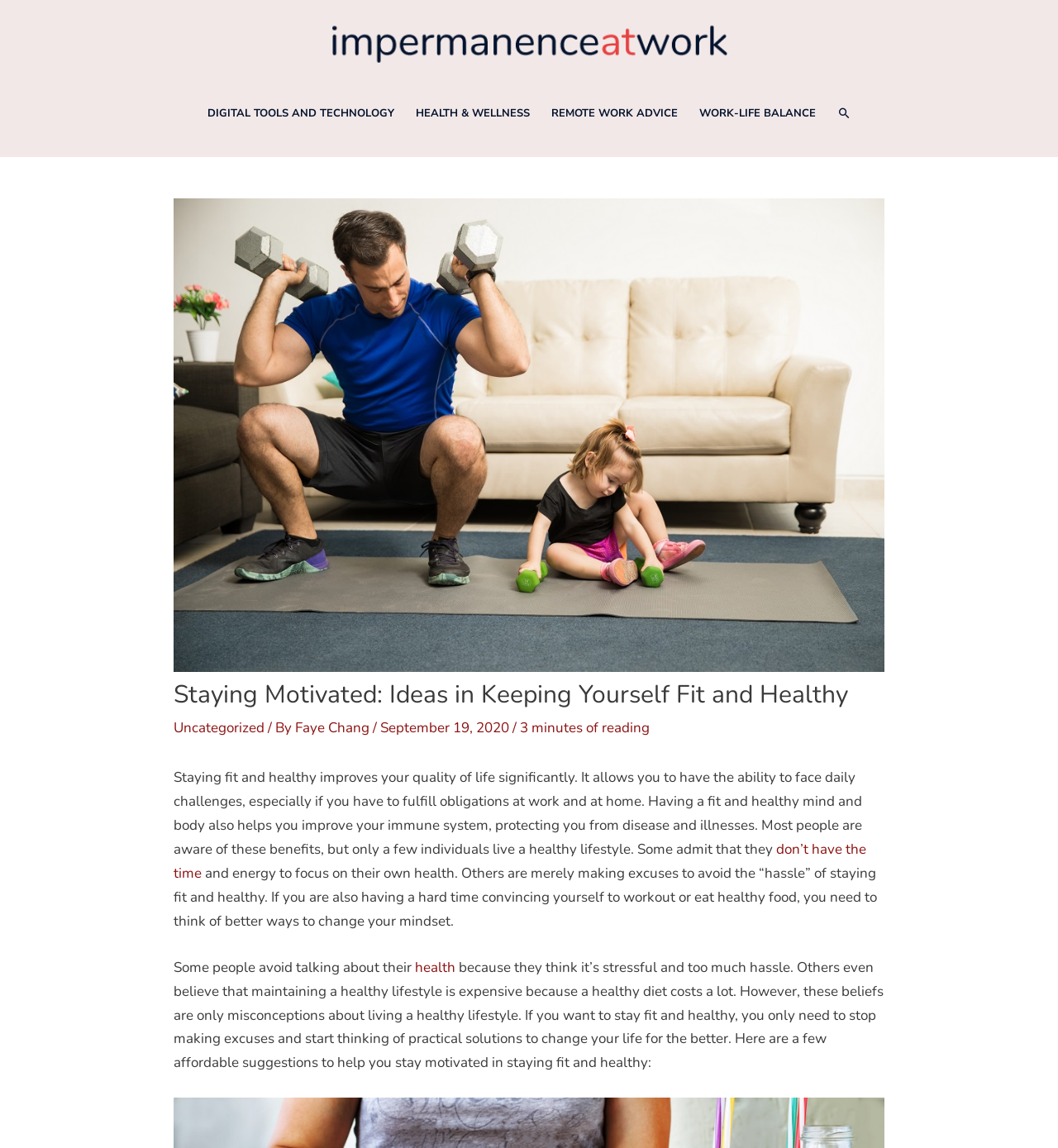Identify and extract the heading text of the webpage.

Staying Motivated: Ideas in Keeping Yourself Fit and Healthy